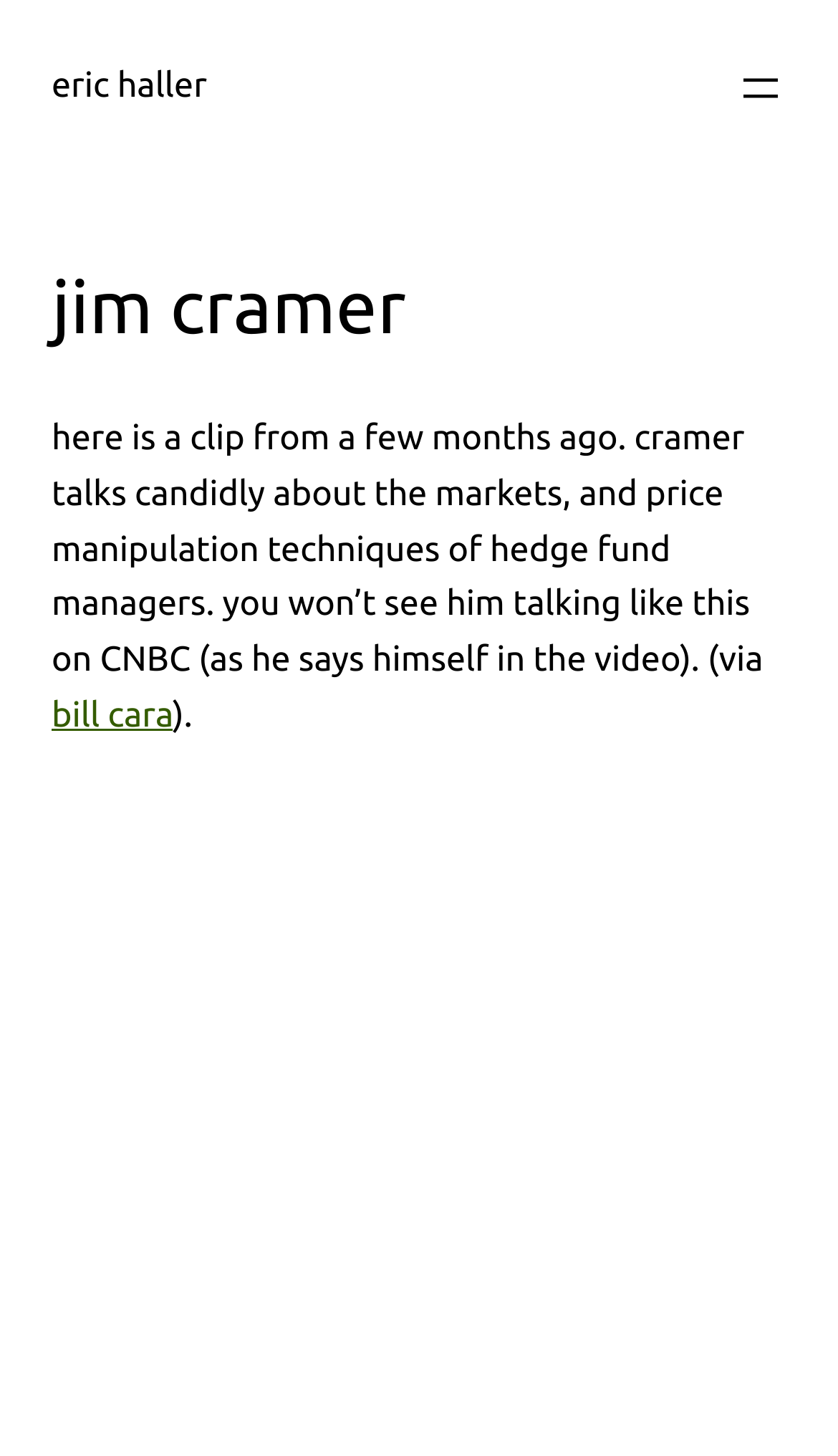Specify the bounding box coordinates (top-left x, top-left y, bottom-right x, bottom-right y) of the UI element in the screenshot that matches this description: eric haller

[0.062, 0.046, 0.247, 0.073]